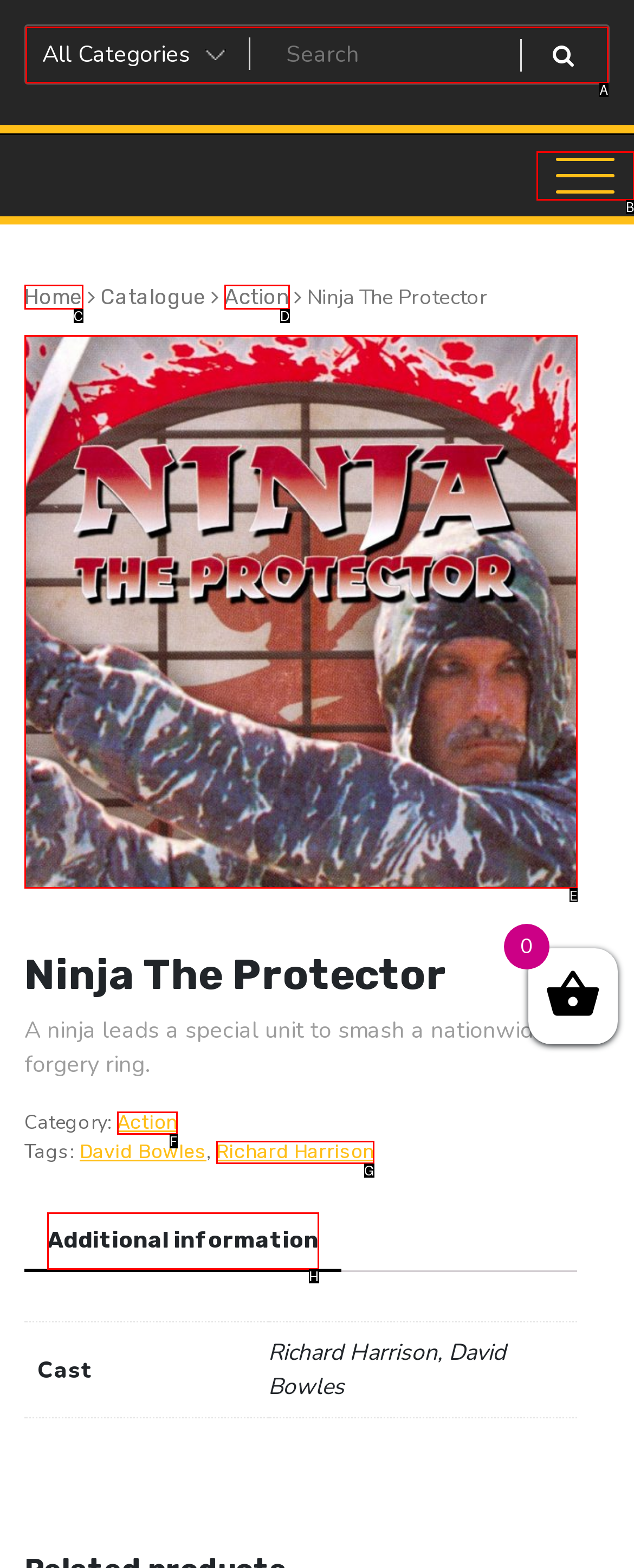Determine which element should be clicked for this task: Search for something
Answer with the letter of the selected option.

A